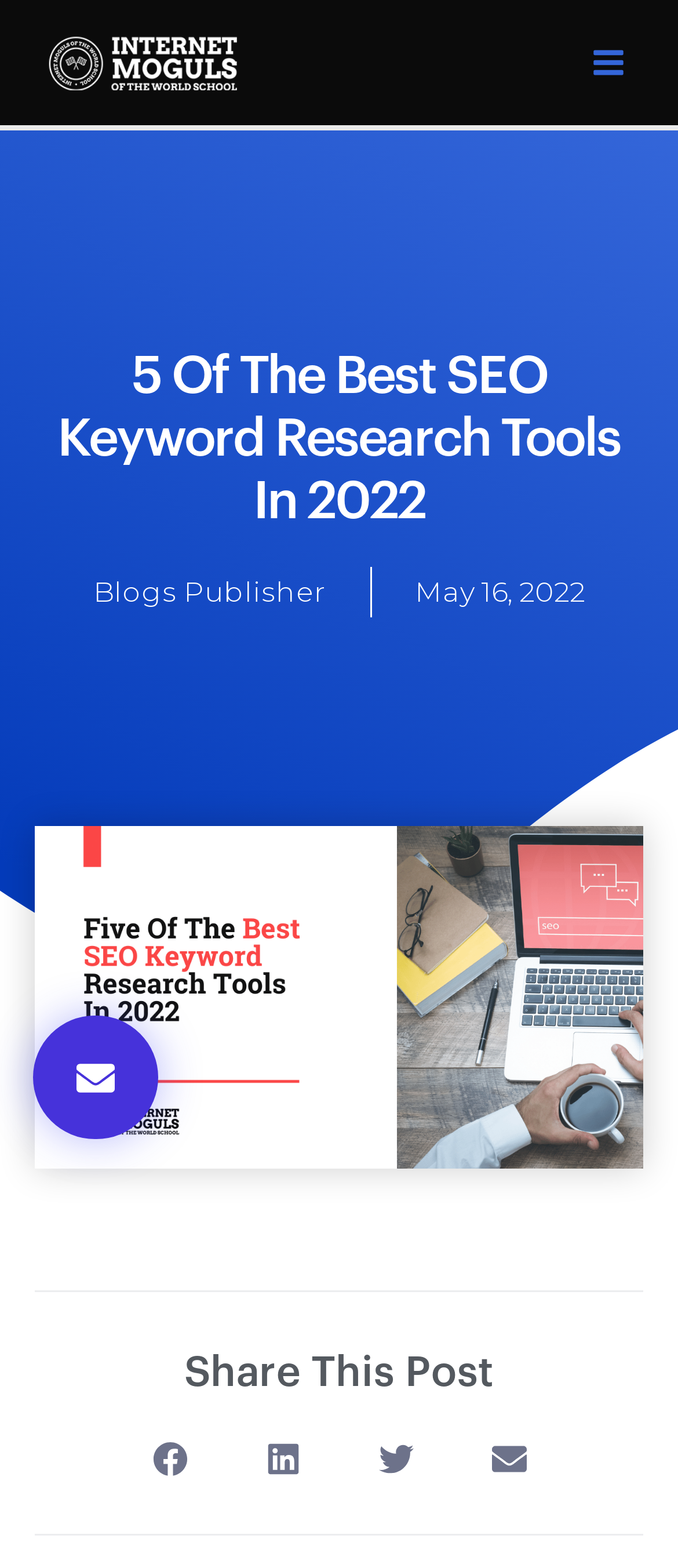What is the name of the website?
Give a one-word or short-phrase answer derived from the screenshot.

IMOTWS